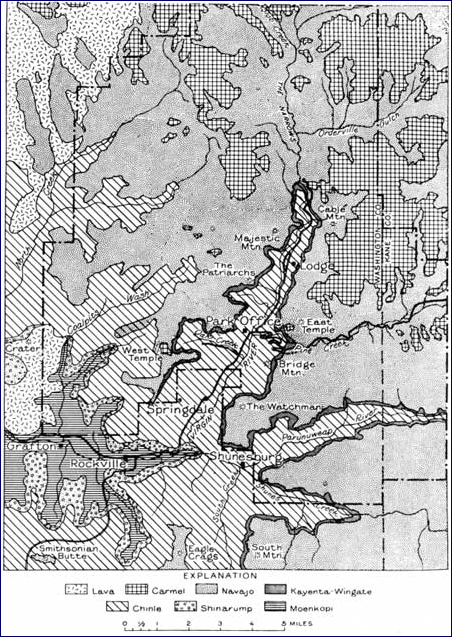What is the purpose of the legend on the map?
Give a detailed explanation using the information visible in the image.

The caption states that the map is detailed with a legend explaining the symbols used, providing context for the various rock types and formations depicted, implying that the purpose of the legend is to explain the symbols used on the map.